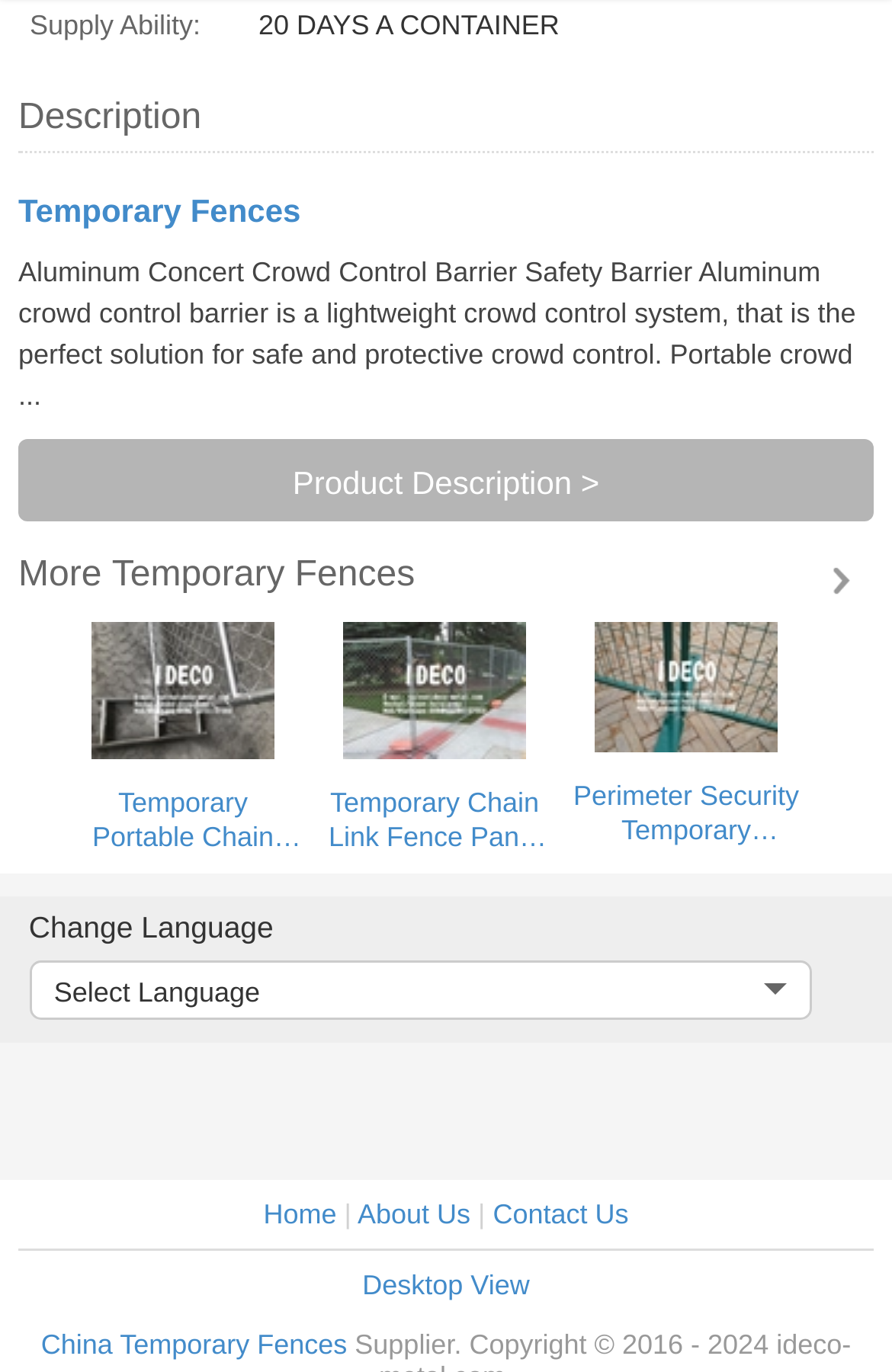Locate the bounding box of the UI element based on this description: "Home". Provide four float numbers between 0 and 1 as [left, top, right, bottom].

[0.295, 0.873, 0.377, 0.896]